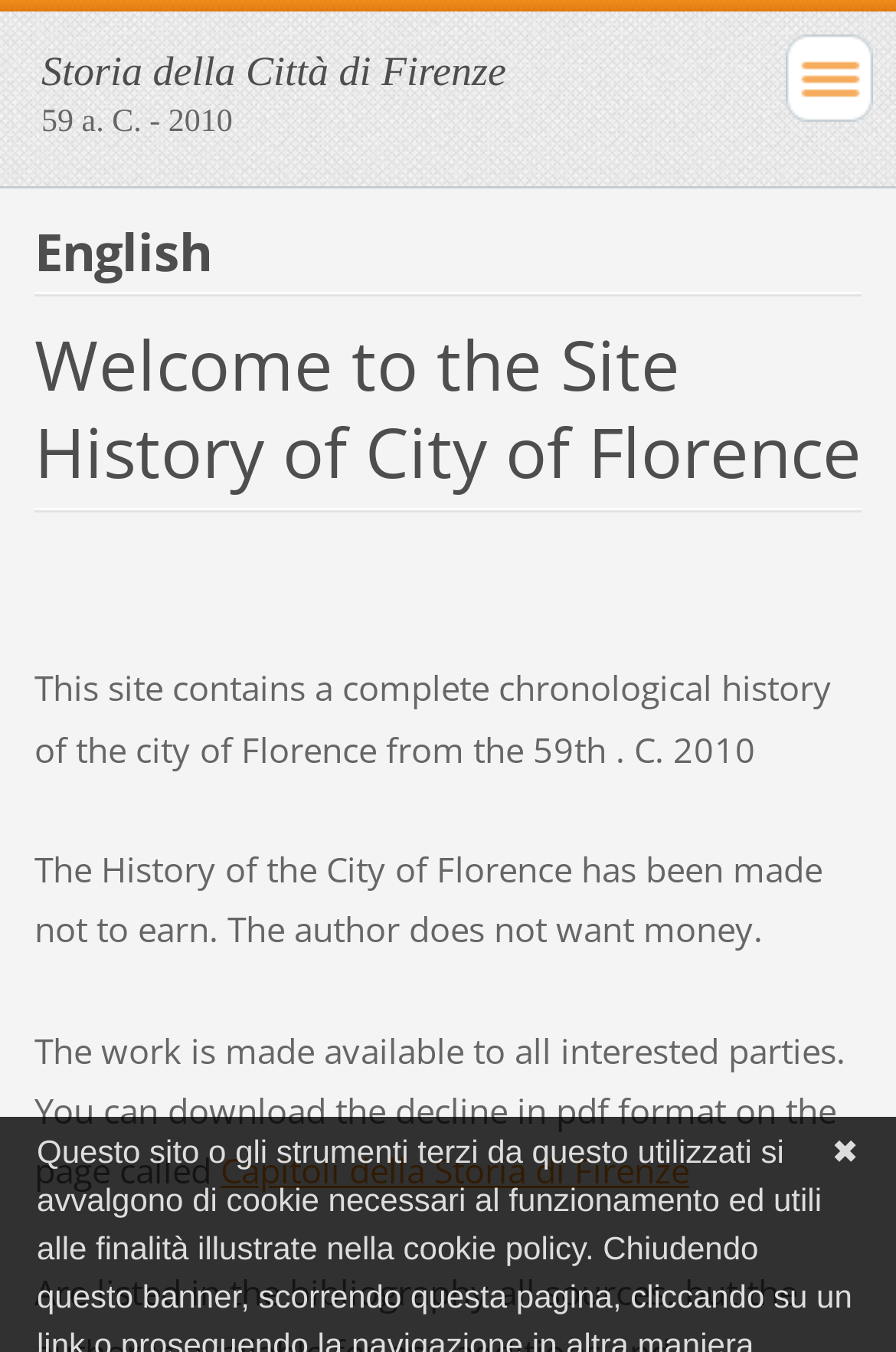What is the name of the page where files can be downloaded?
Please provide a comprehensive and detailed answer to the question.

The name of the page where files can be downloaded can be found in the link element 'Capitoli della Storia di Firenze' which is located near the bottom of the webpage. This link suggests that the page is called 'I Capitoli della Storia di Firenze'.